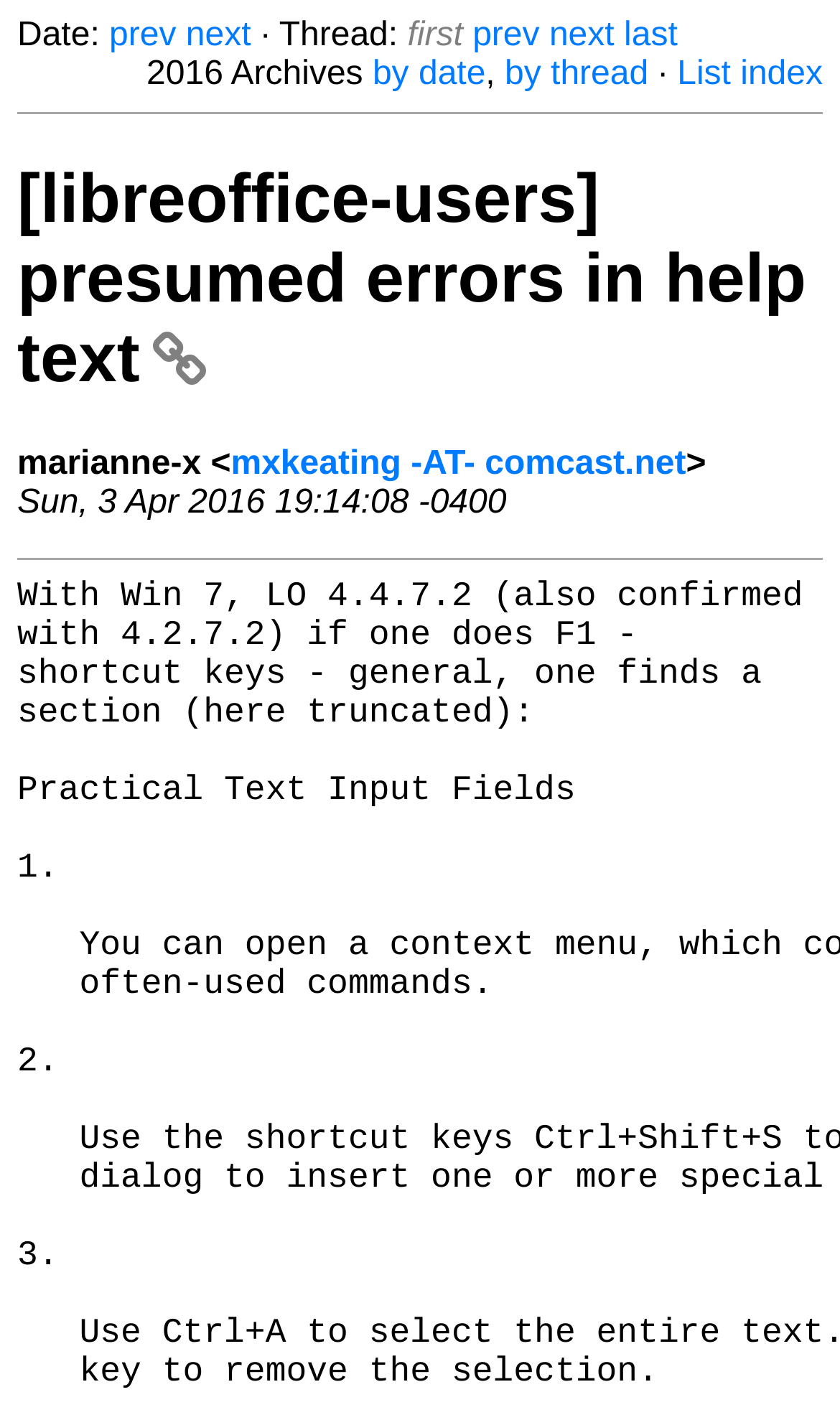Describe all visible elements and their arrangement on the webpage.

The webpage appears to be an archived mailing list thread from The Document Foundation. At the top, there is a navigation section with links to "prev", "next", "first", and "last" pages, as well as a "Thread" label. Below this, there is a section with links to "2016 Archives", "by date", "by thread", and "List index".

The main content of the page is a single email thread, with the subject "[libreoffice-users] presumed errors in help text" and an envelope icon. The sender's information, including their name and email address, is displayed below the subject. The email's date and time are also shown.

The body of the email is a lengthy text describing an issue with LibreOffice, specifically with the F1 shortcut key. The text is divided into two paragraphs, with the first paragraph describing the problem and the second paragraph providing more details about the issue.

There are two horizontal separator lines on the page, one above the email's subject and another above the email's body.